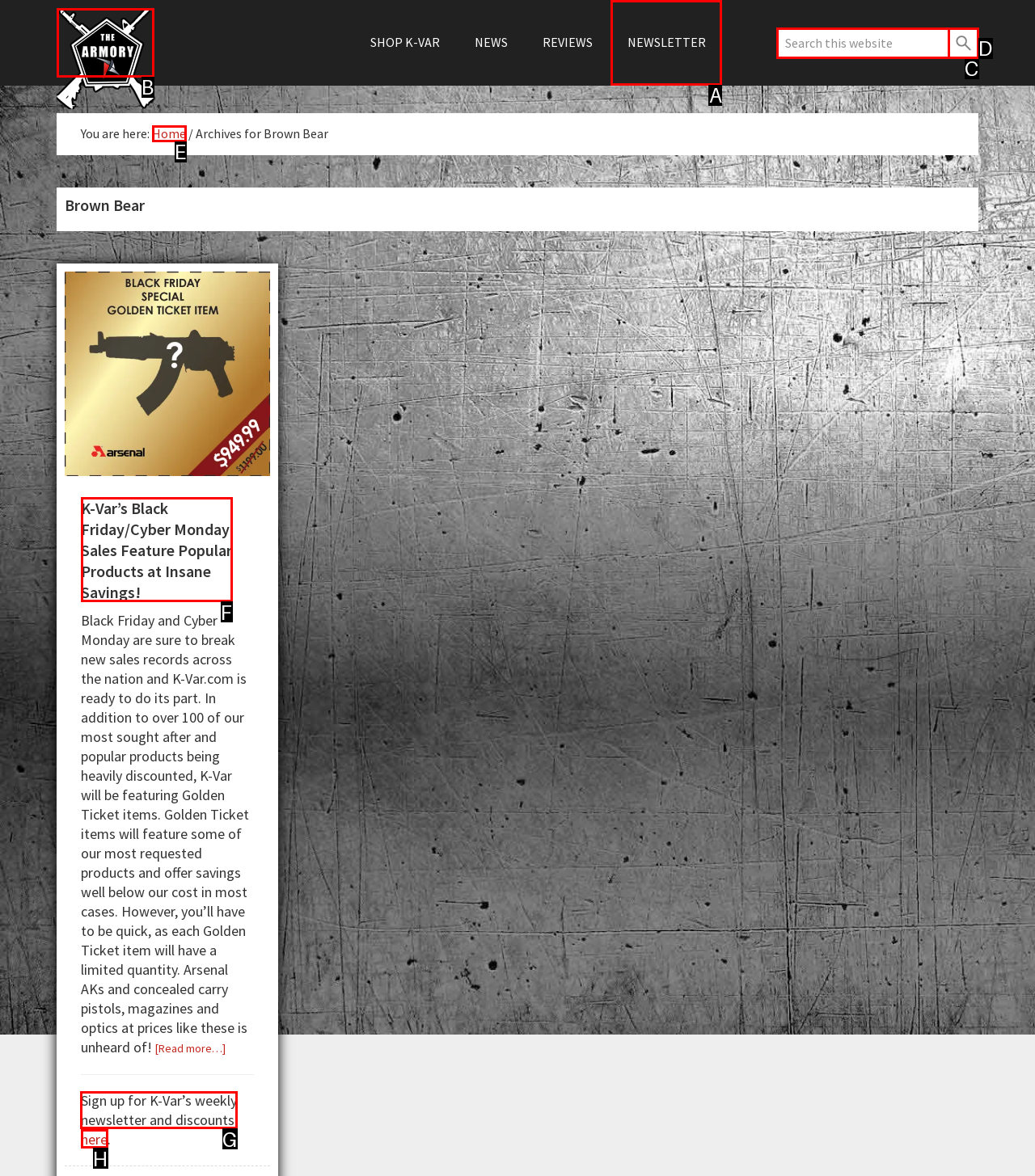From the given options, indicate the letter that corresponds to the action needed to complete this task: Sign up for K-Var’s weekly newsletter. Respond with only the letter.

G